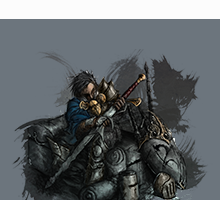Generate a detailed explanation of the scene depicted in the image.

The image depicts a dramatic scene featuring a lone warrior, clad in armor, sitting atop the remains of a defeated foe. The figure is slightly hunched over, with a weary expression, as they clutch a sword adorned with intricate details. This character is enveloped in a dimly lit ambiance, with shades of gray emphasizing the somber mood. Behind them, an abstract silhouette hints at an ominous presence, enhancing the sense of mystery and struggle. The composition suggests themes of resilience, solitude, and the weight of battles fought, inviting viewers to imagine the rich backstory and emotional landscape of this character's journey.